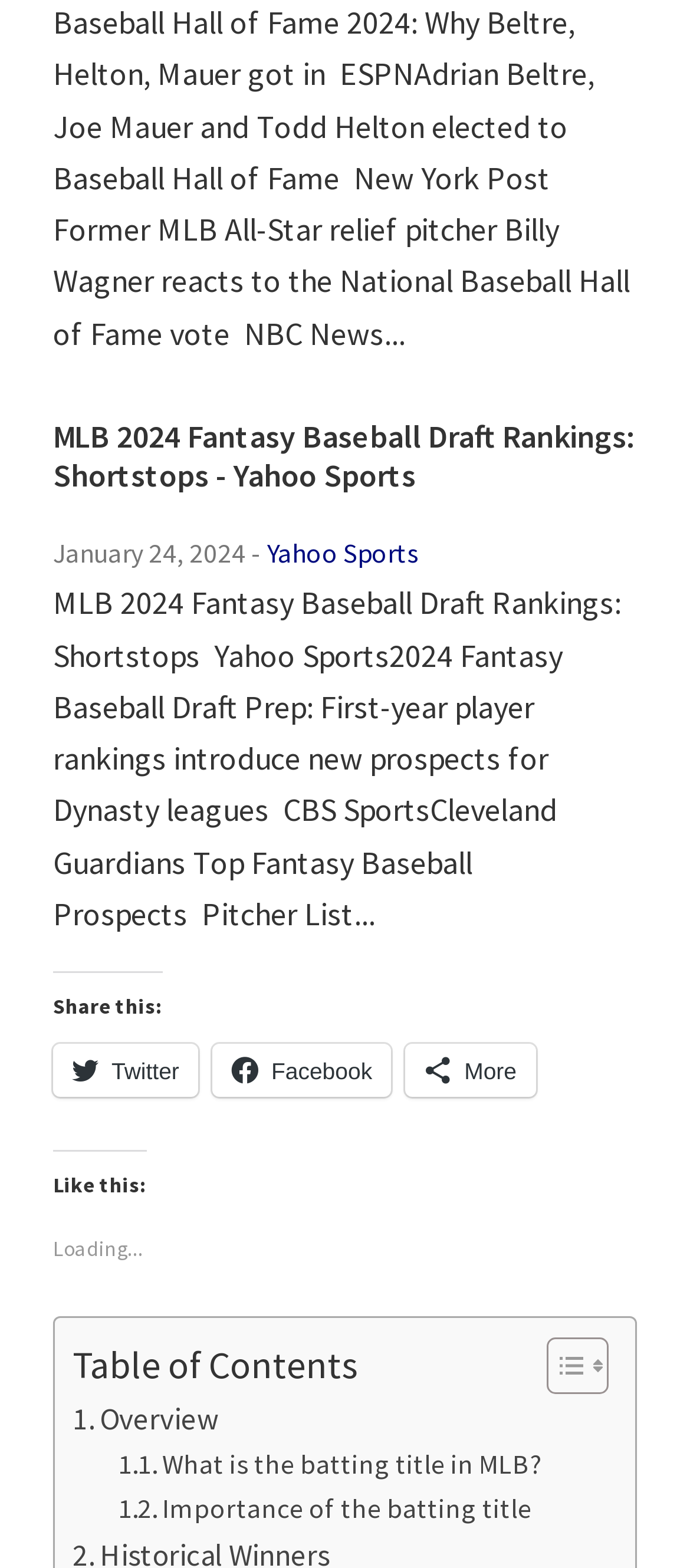What is the date mentioned at the top?
Can you provide a detailed and comprehensive answer to the question?

The date is mentioned at the top of the webpage, specifically in the StaticText element with the text 'January 24, 2024 -'.